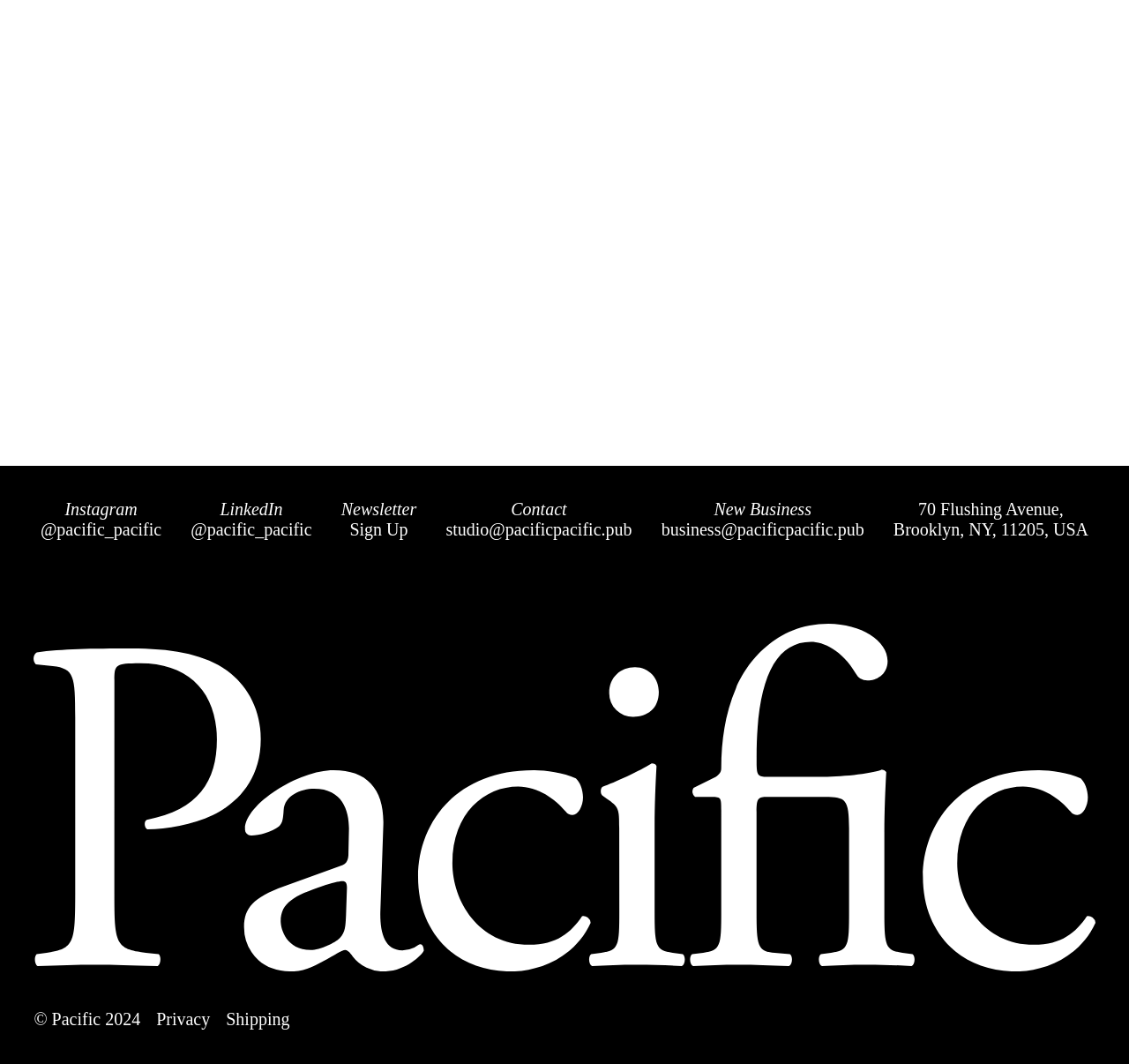Respond to the question with just a single word or phrase: 
What is the address of the publishing company?

70 Flushing Avenue, Brooklyn, NY, 11205, USA